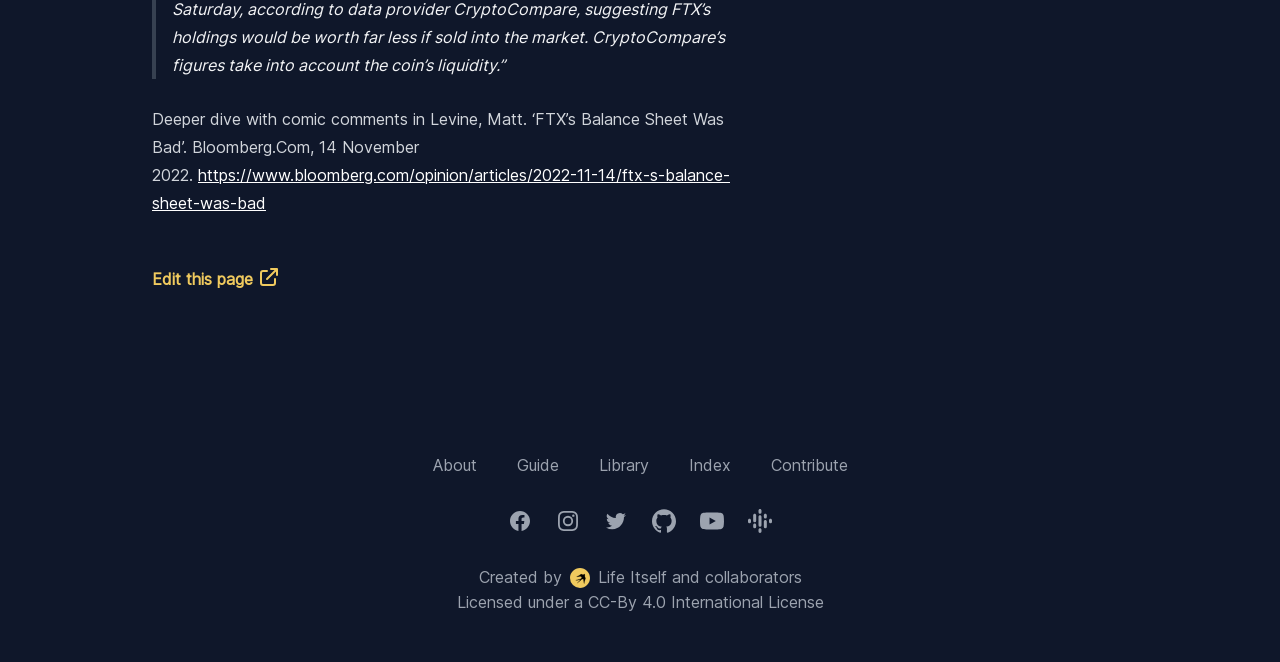Select the bounding box coordinates of the element I need to click to carry out the following instruction: "Check the license information".

[0.357, 0.894, 0.643, 0.925]